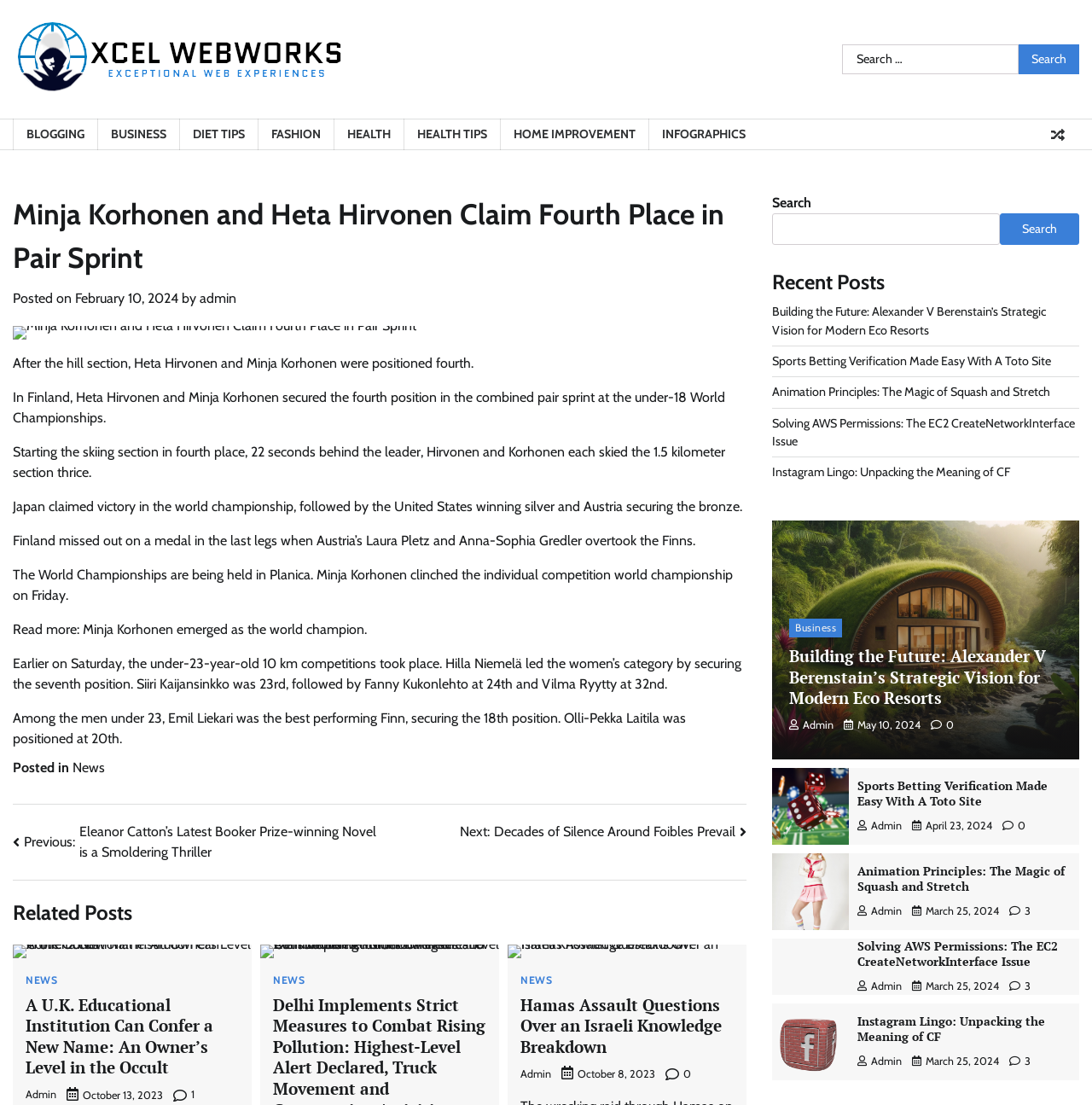Can you find the bounding box coordinates of the area I should click to execute the following instruction: "Read the 'Financial Analytics Software To Use In 2022' article"?

None